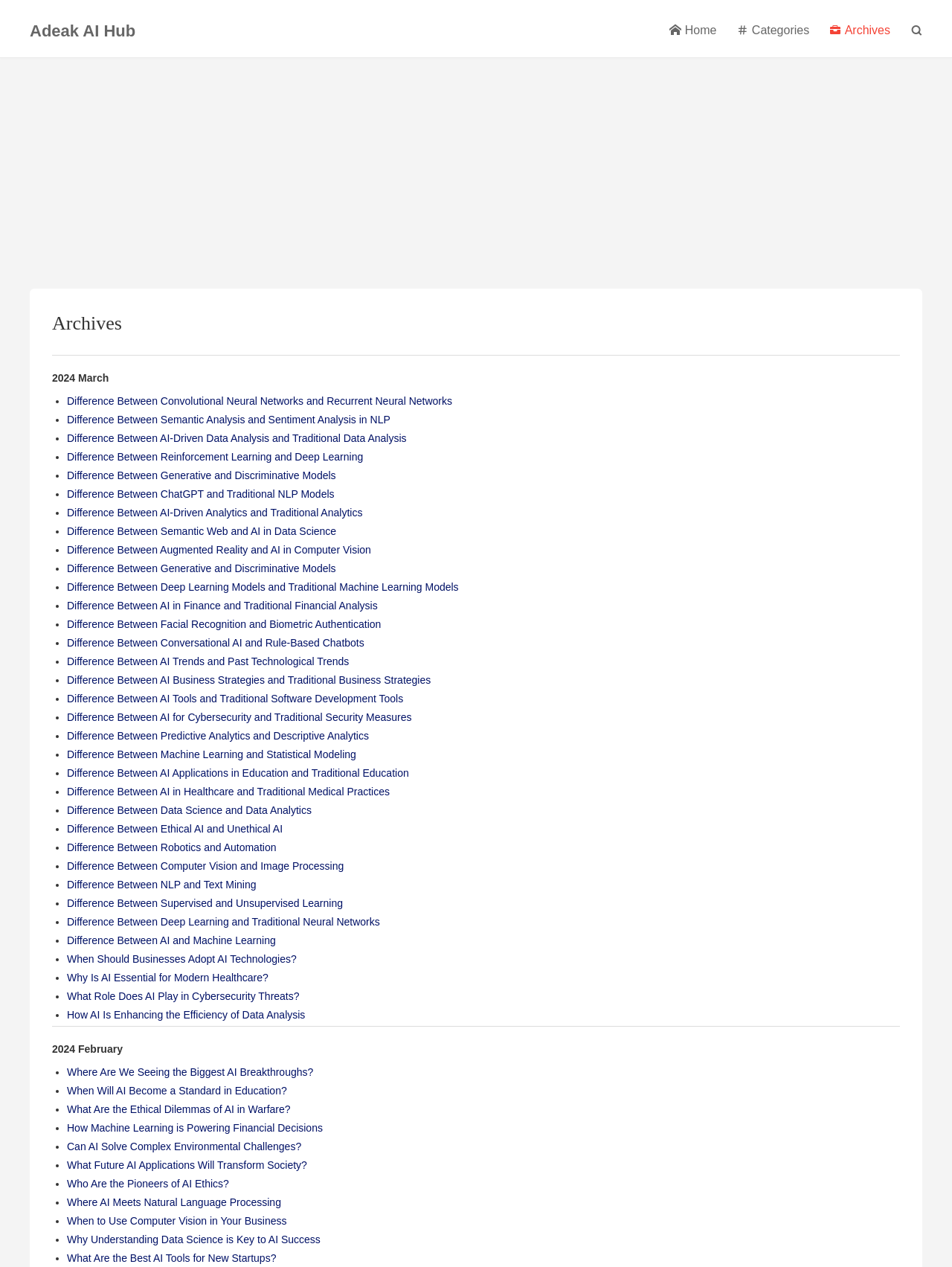Please identify the bounding box coordinates of the area that needs to be clicked to follow this instruction: "Go to the 'Home' page".

[0.703, 0.015, 0.753, 0.033]